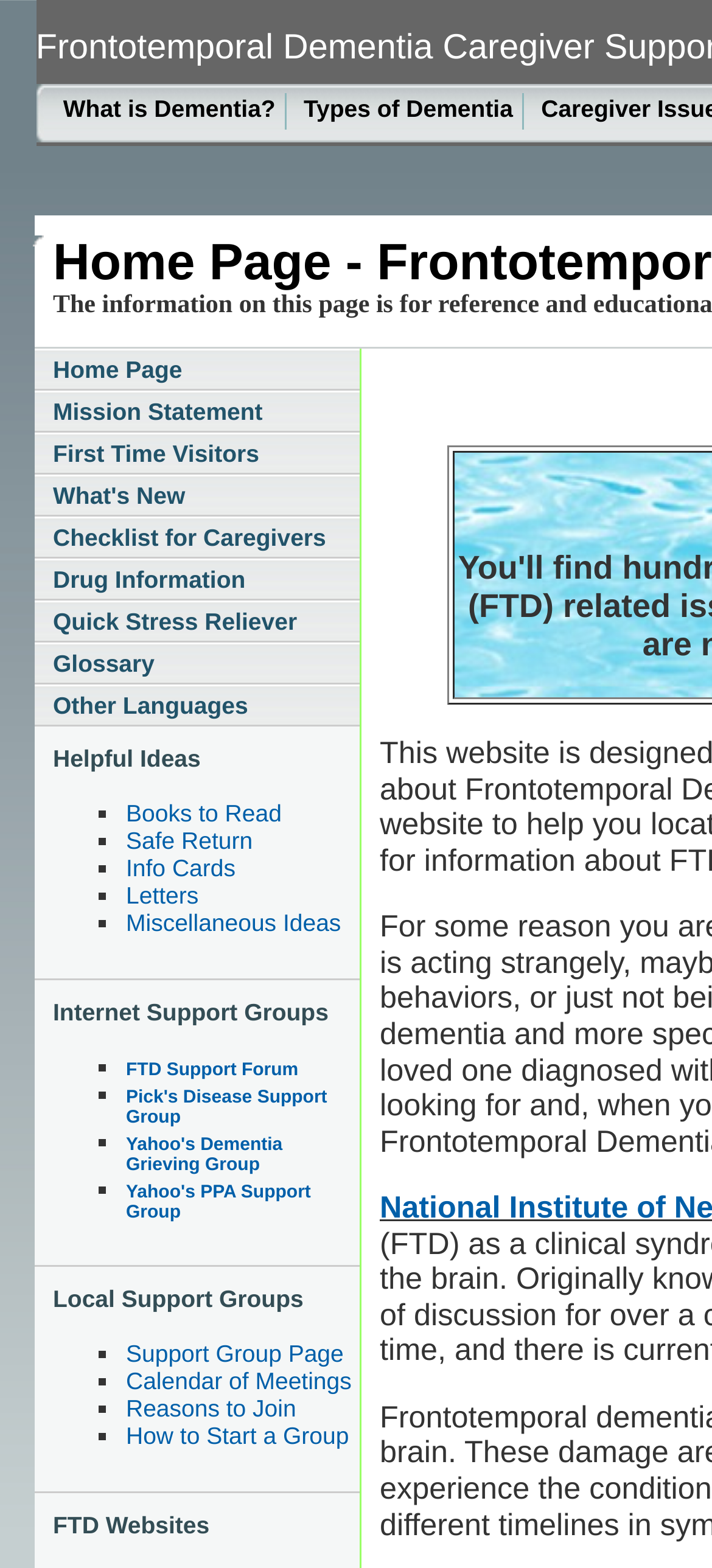Answer this question in one word or a short phrase: How many internet support groups are listed?

4